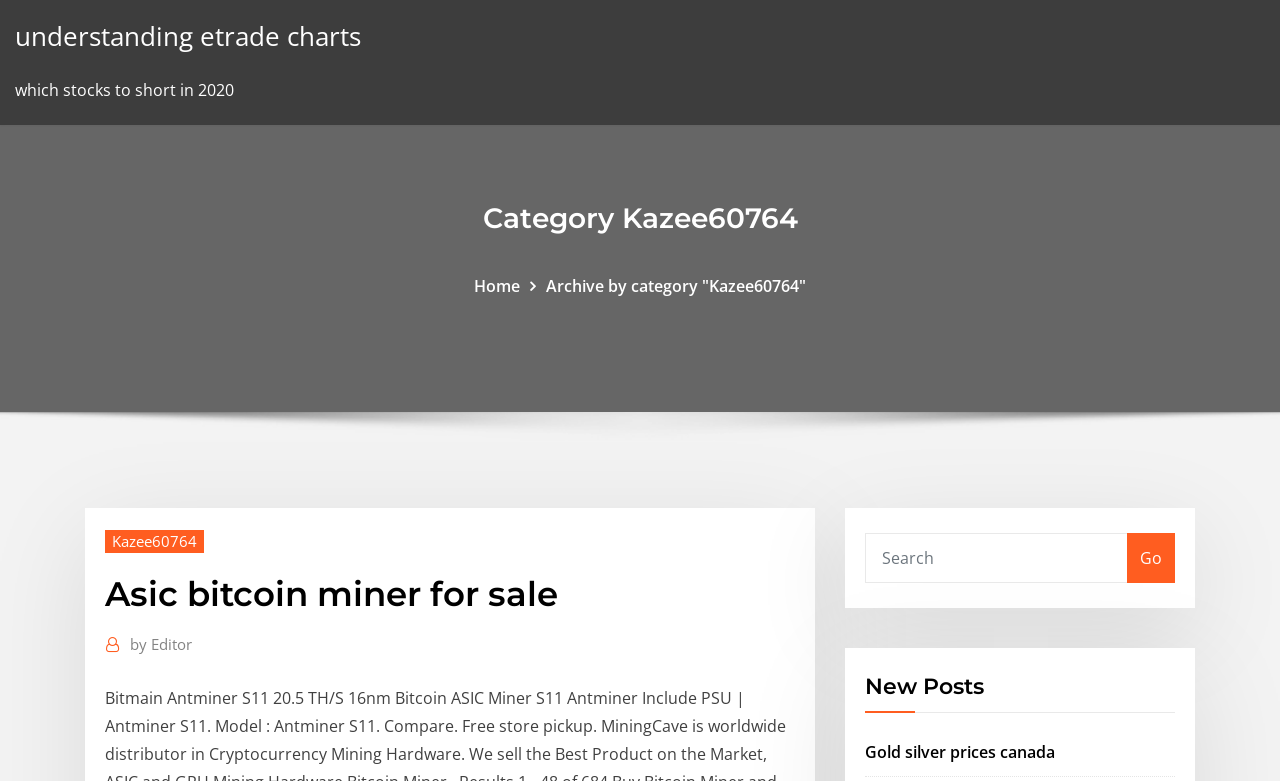Please find the bounding box coordinates (top-left x, top-left y, bottom-right x, bottom-right y) in the screenshot for the UI element described as follows: understanding etrade charts

[0.012, 0.024, 0.282, 0.069]